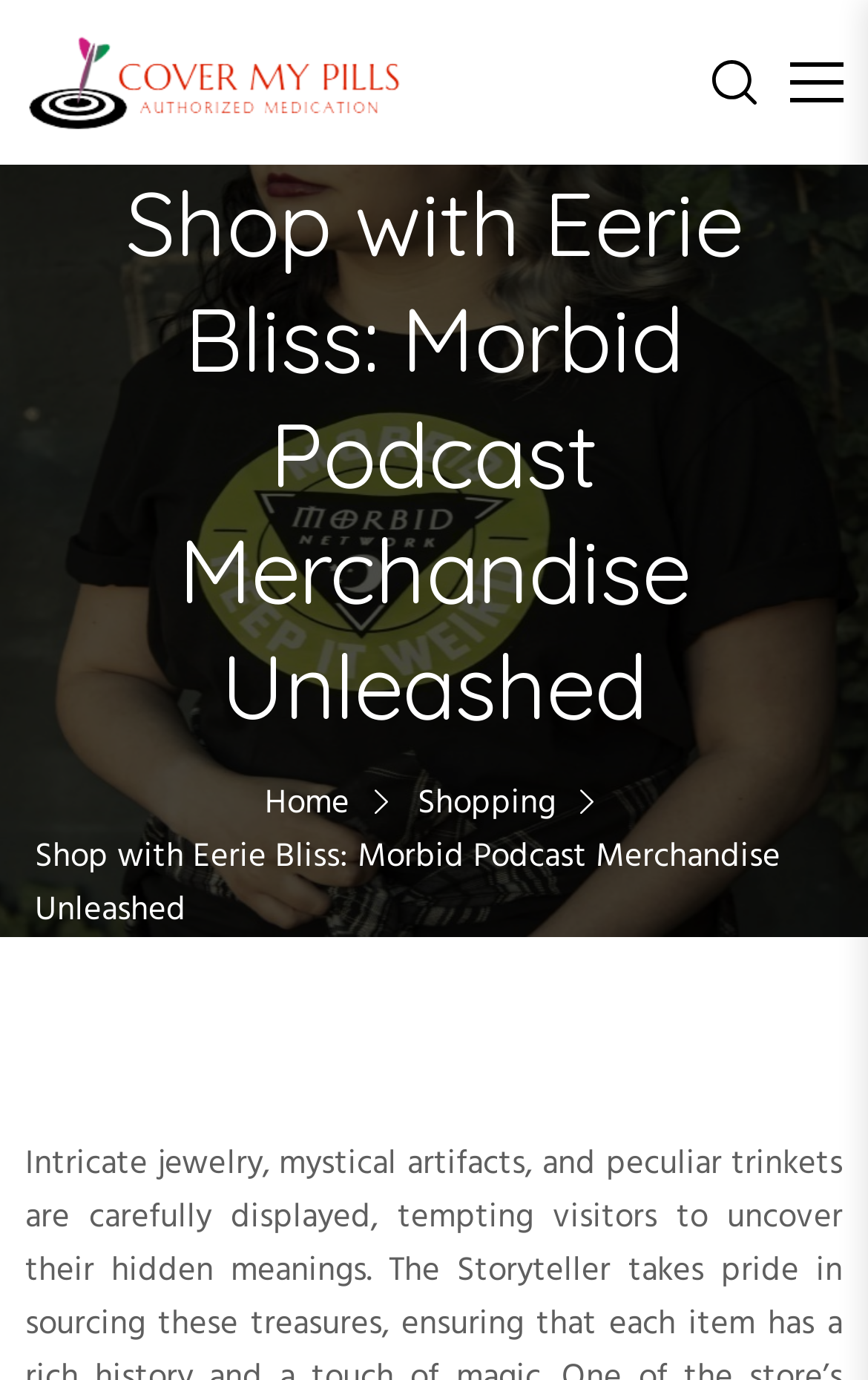Please reply to the following question using a single word or phrase: 
What is the name of the podcast?

Eerie Bliss